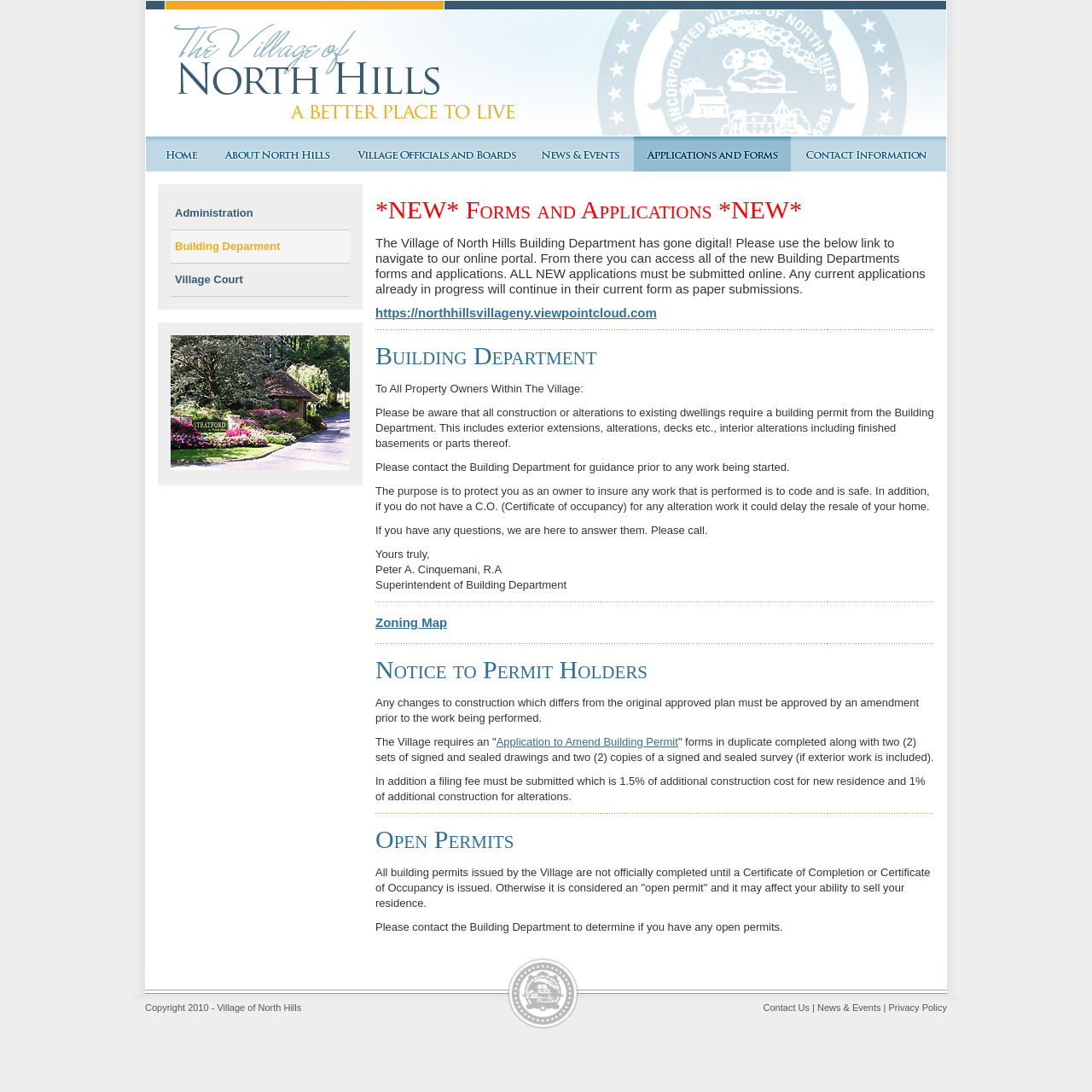Determine the bounding box for the UI element described here: "Application to Amend Building Permit".

[0.454, 0.673, 0.621, 0.685]